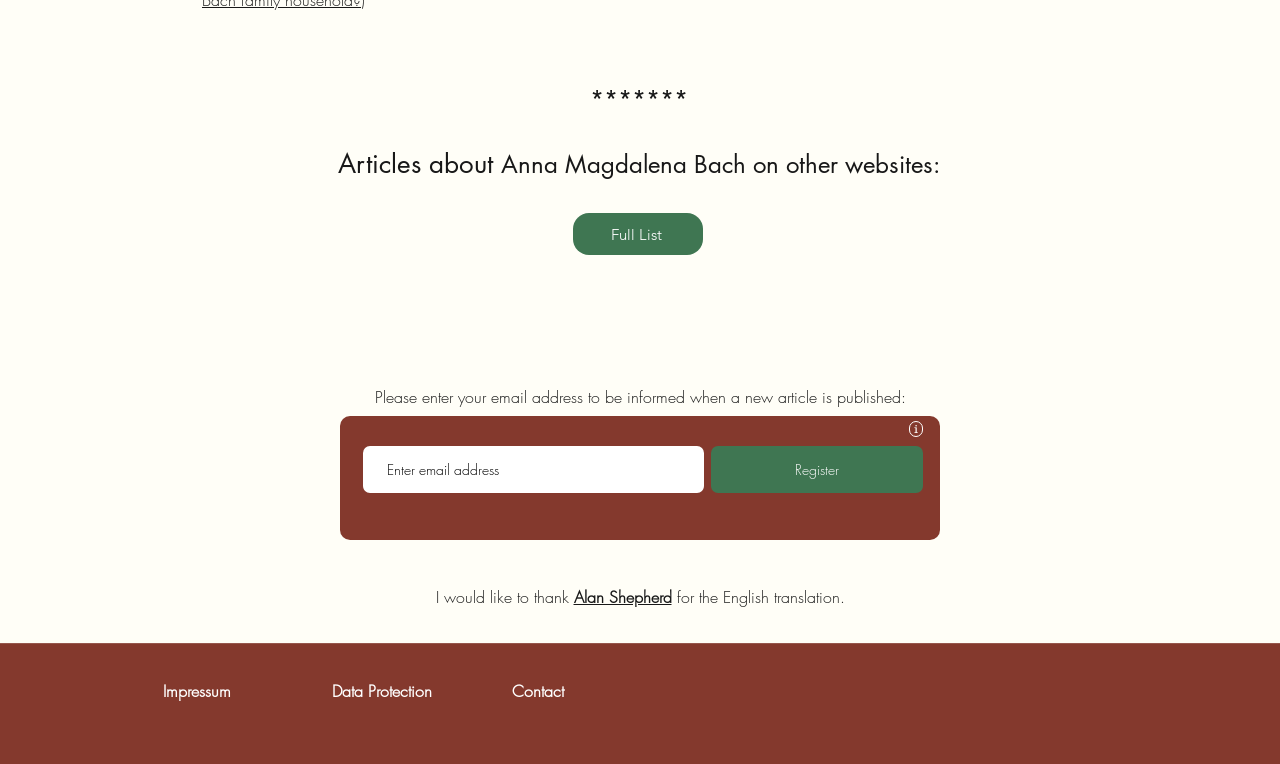Who is thanked for the English translation?
Please give a detailed and elaborate answer to the question.

The text 'I would like to thank' is followed by a link element with the text 'Alan Shepherd', indicating that Alan Shepherd is the person being thanked for the English translation.